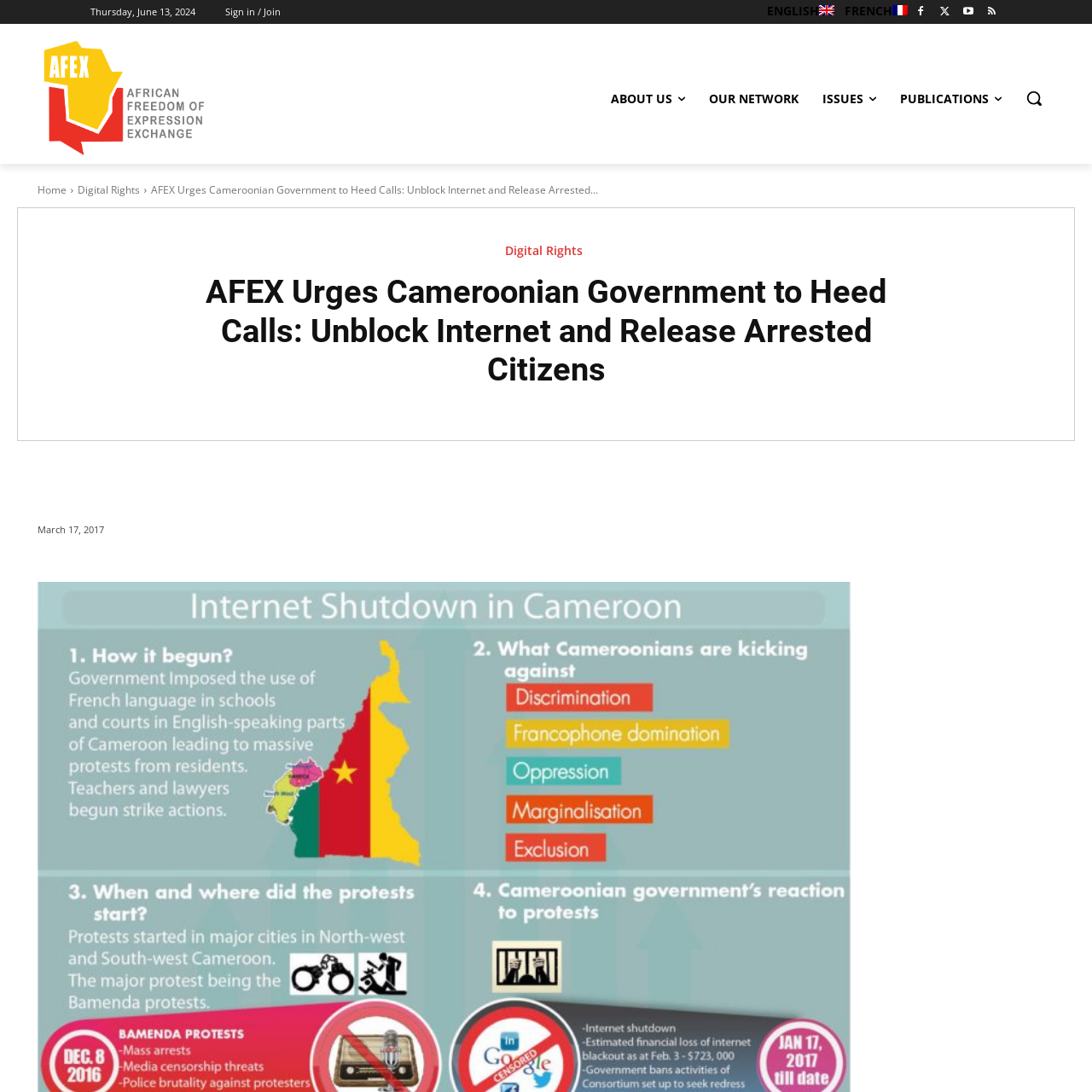Provide a one-word or short-phrase answer to the question:
What is the language currently selected on the webpage?

ENGLISH